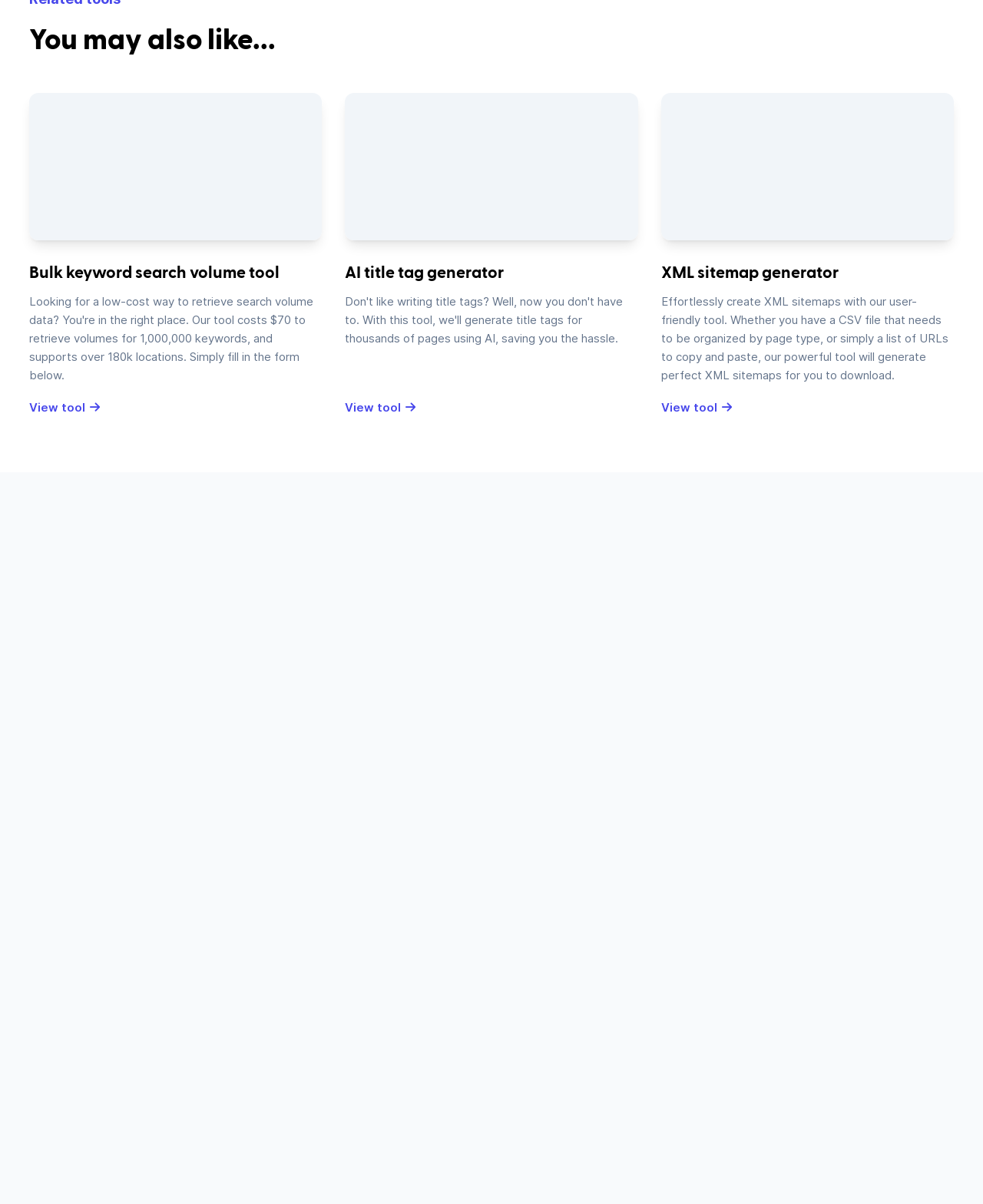What is the category of tools that includes SEO strategy and content marketing?
Refer to the image and provide a one-word or short phrase answer.

Collections